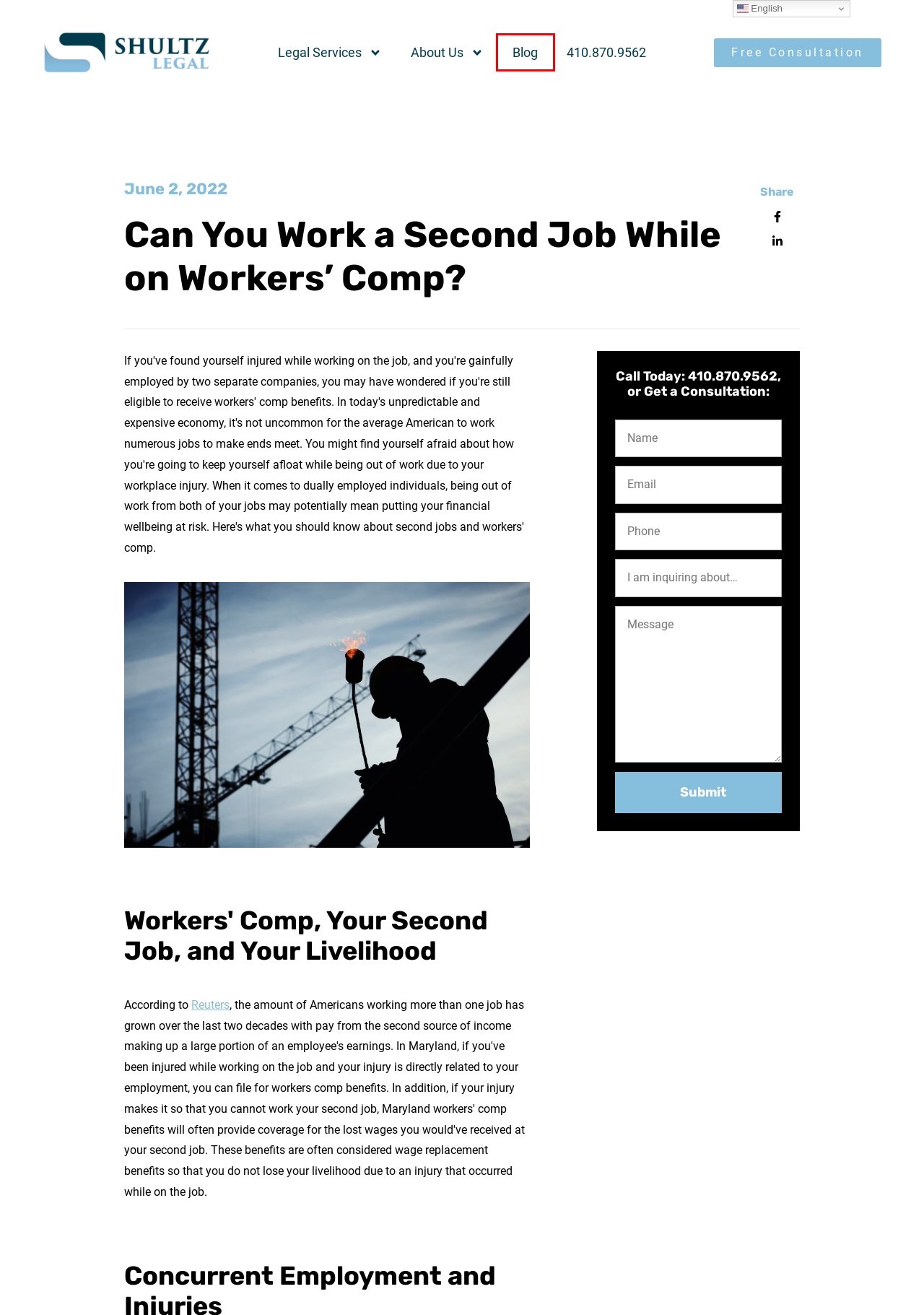Inspect the screenshot of a webpage with a red rectangle bounding box. Identify the webpage description that best corresponds to the new webpage after clicking the element inside the bounding box. Here are the candidates:
A. Reasons to Hire a Workers’ Compensation Lawyer - Shultz Legal
B. Contact Shultz Legal | Maryland Workers' Comp Lawyer
C. Employer Negligence and Workers Comp Cases - Shultz Legal
D. Maryland Personal Injury Lawyer | What We Do | Shultz Legal
E. Personal Injury Lawyer Maryland - Shultz Legal
F. Maryland Workers Comp Blog | Shultz Legal
G. Amputated on the Job and Workers Comp | Shultz Legal
H. Home - Shultz Legal

F